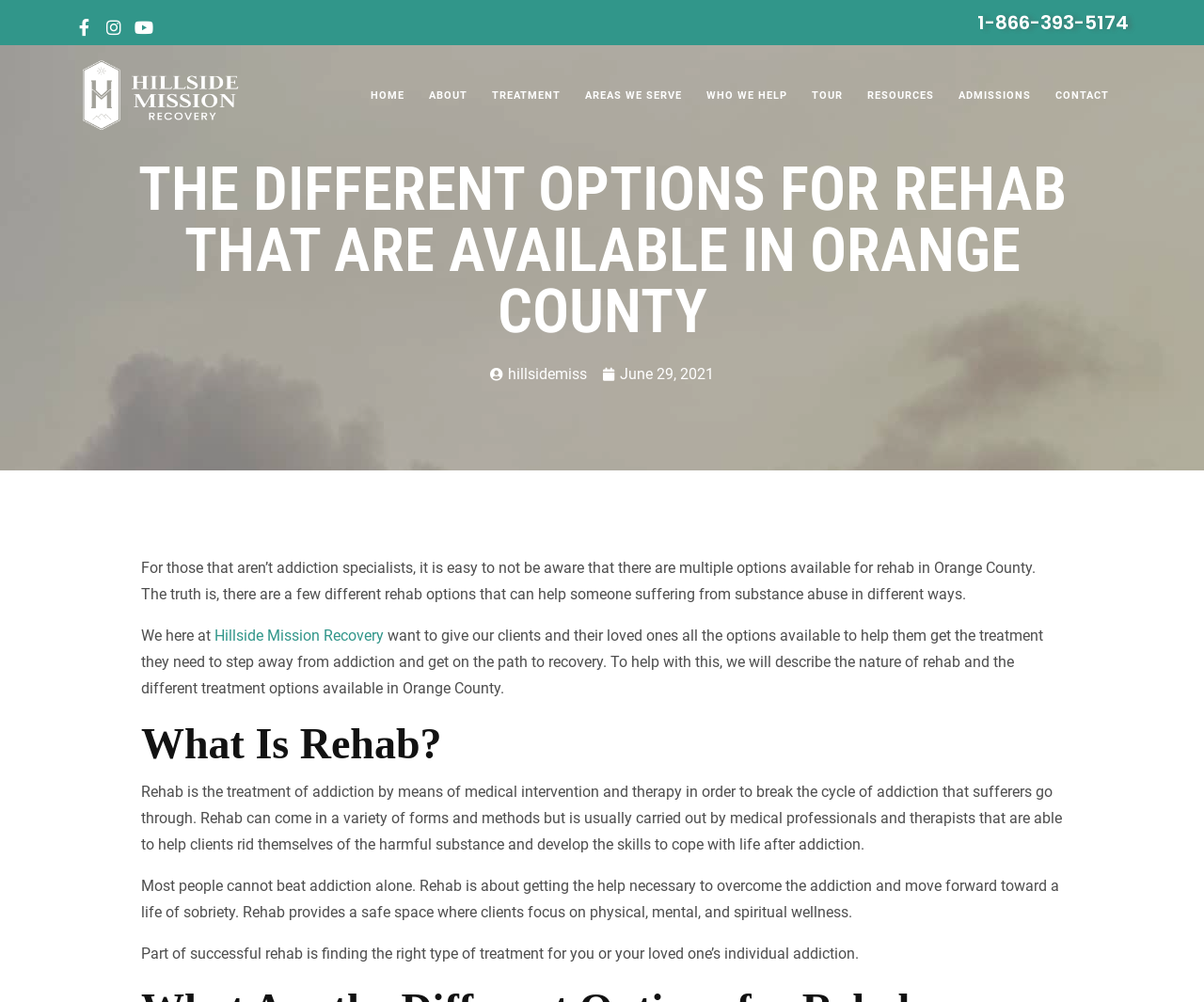Highlight the bounding box coordinates of the region I should click on to meet the following instruction: "Learn about the treatment options".

[0.405, 0.084, 0.469, 0.108]